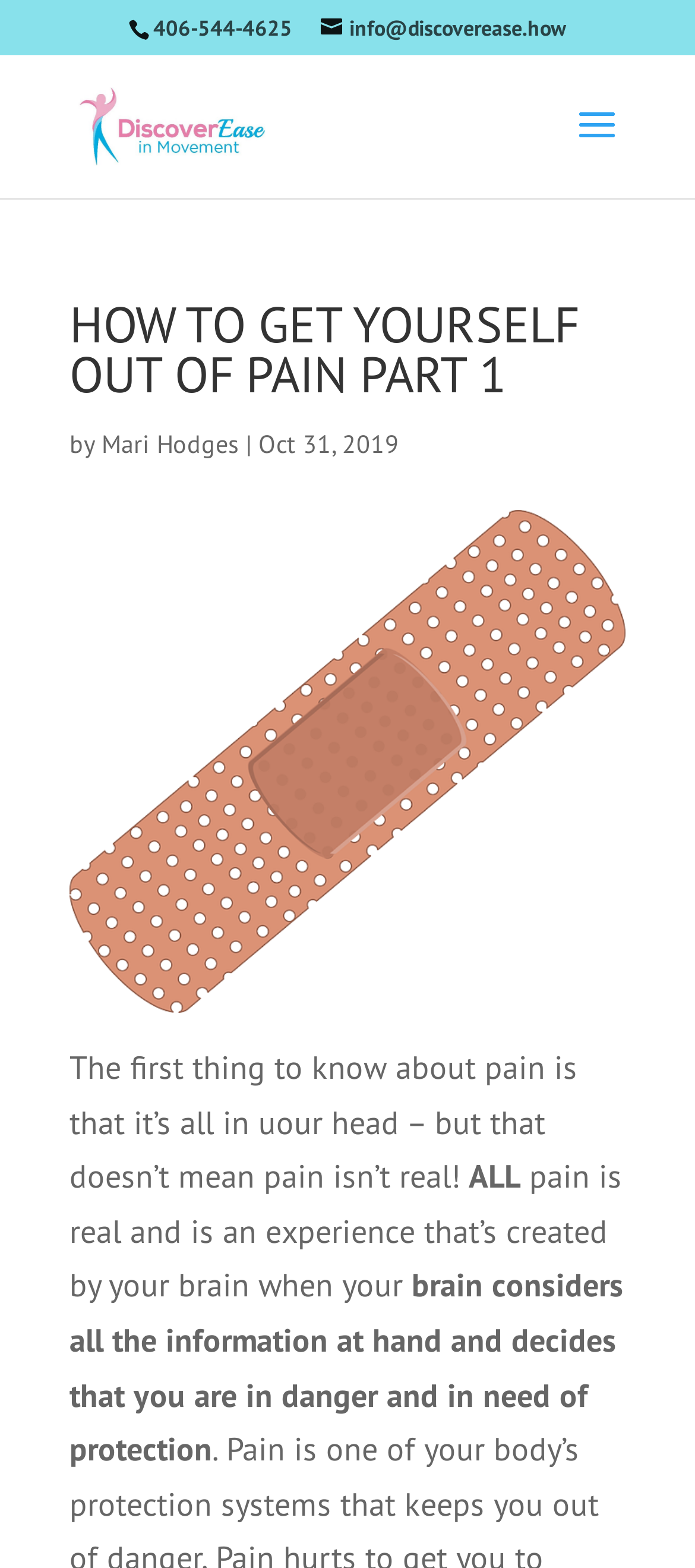Answer the question below using just one word or a short phrase: 
Who is the author of this article?

Mari Hodges